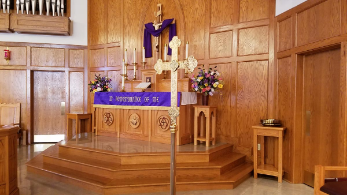What does the golden cross in the foreground symbolize?
Please give a detailed and thorough answer to the question, covering all relevant points.

The caption states that the elegant golden cross in the foreground draws the viewer's attention, symbolizing faith and reverence, which are core aspects of religious worship and reflection.